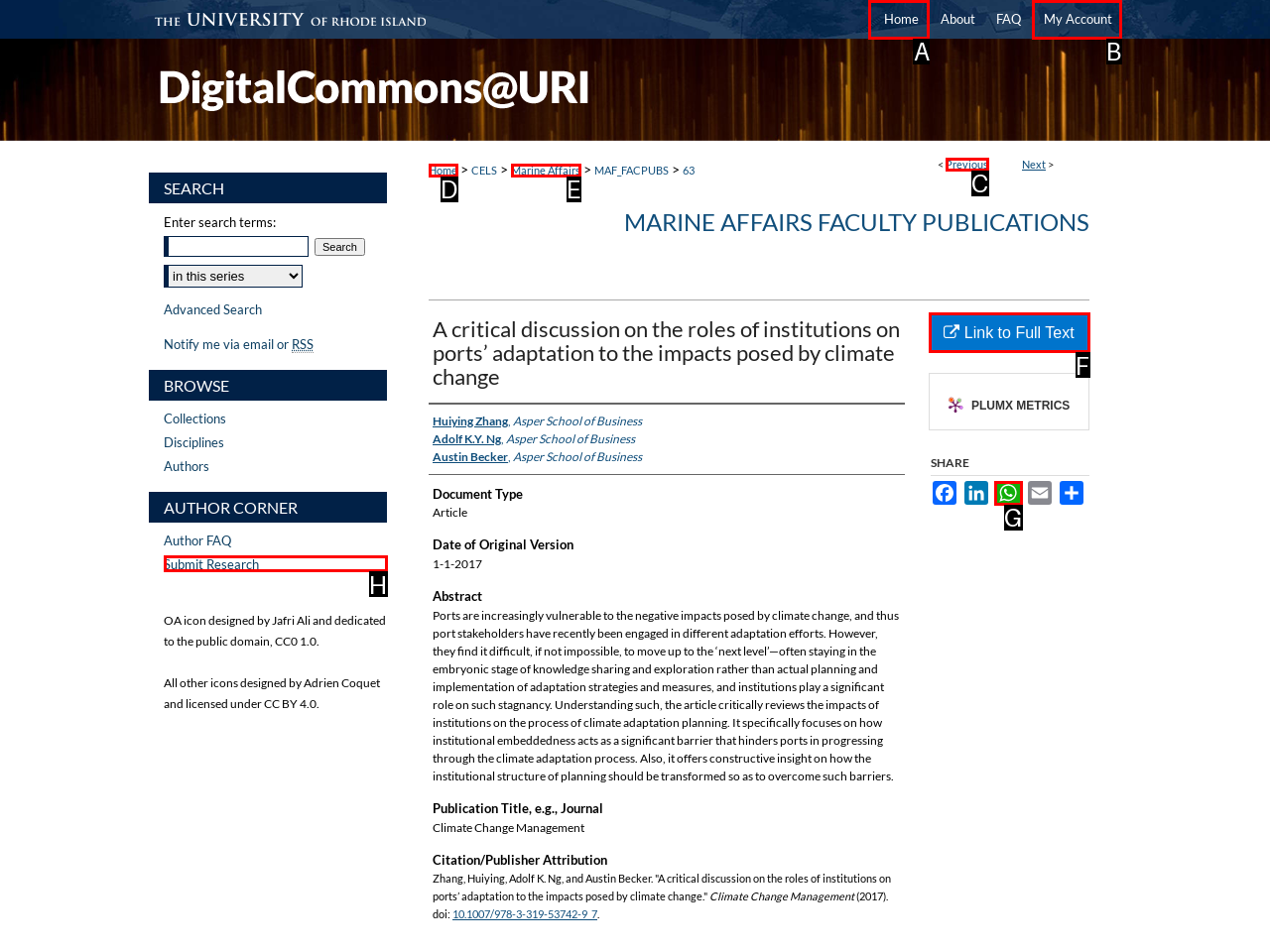Choose the UI element you need to click to carry out the task: Click on the 'Home' link.
Respond with the corresponding option's letter.

A